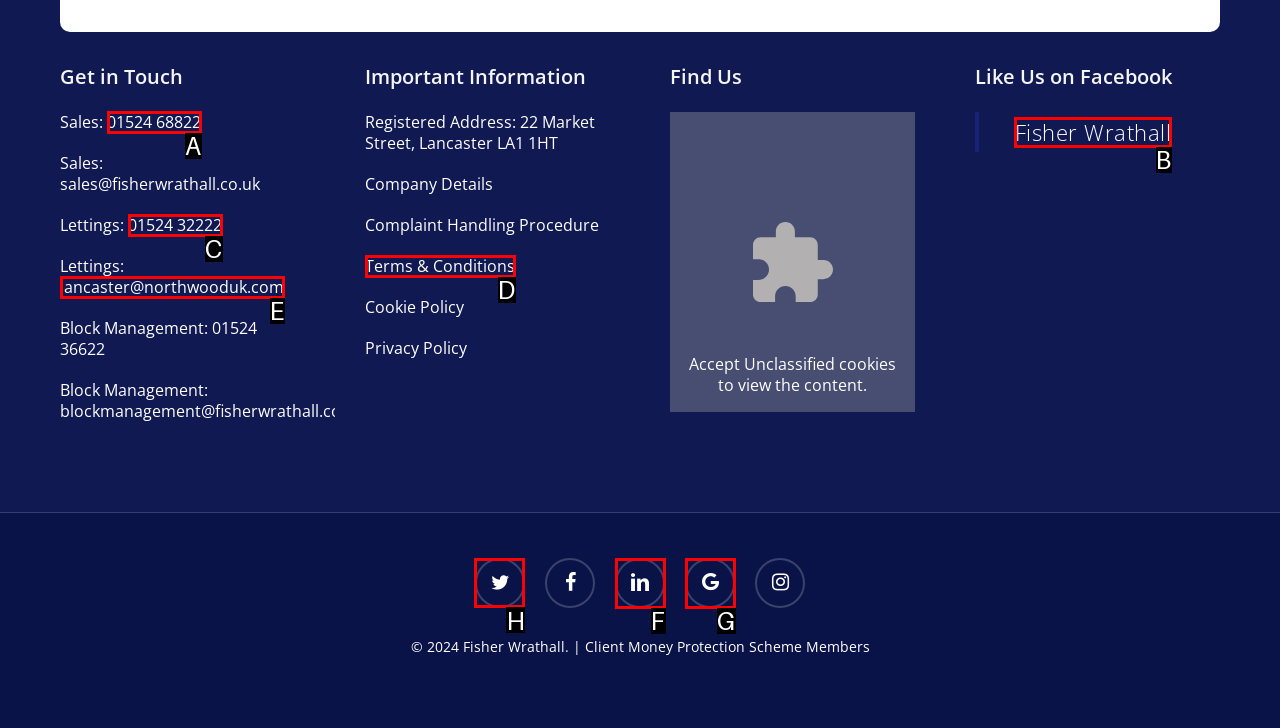Identify the correct UI element to click to follow this instruction: Visit Twitter
Respond with the letter of the appropriate choice from the displayed options.

H